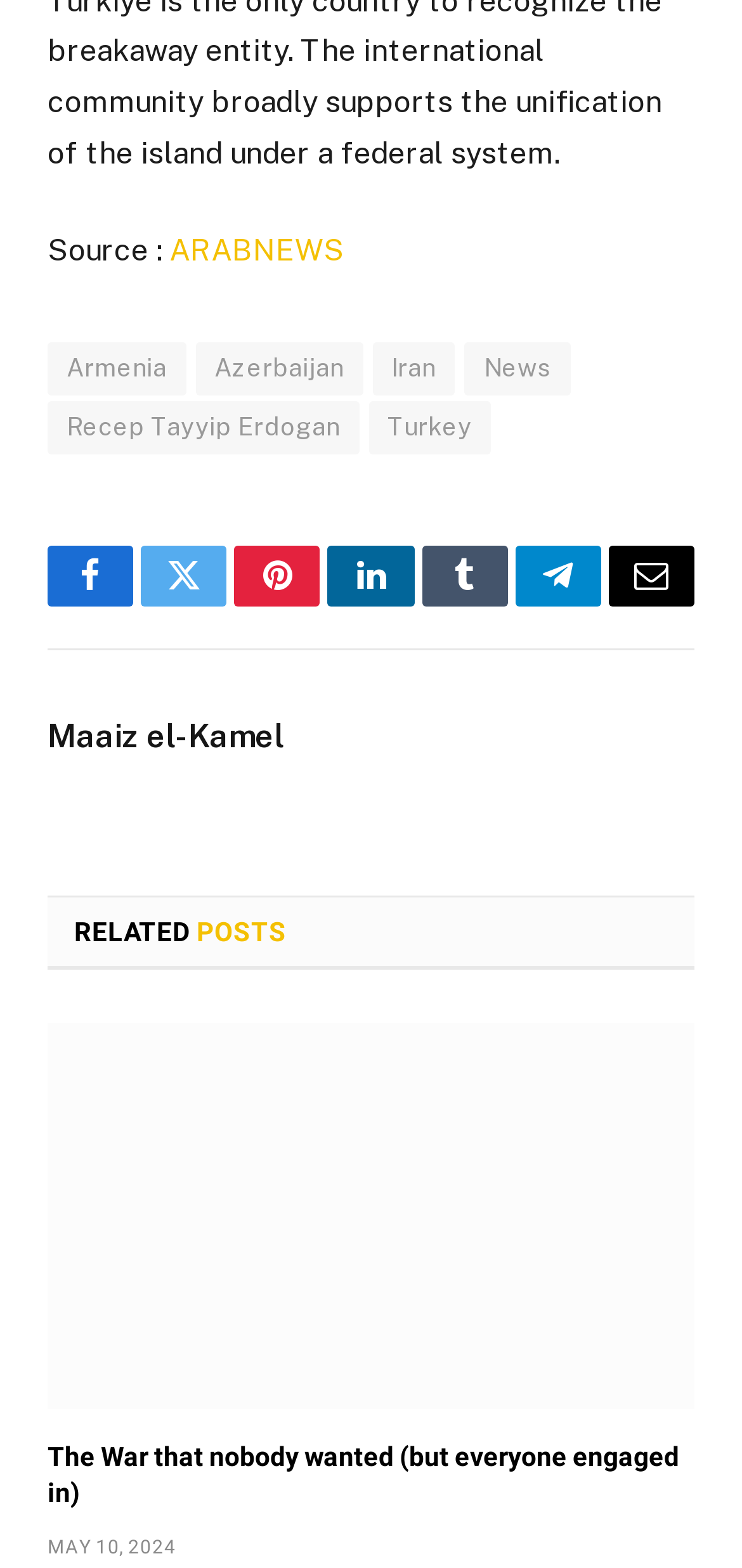Please specify the bounding box coordinates in the format (top-left x, top-left y, bottom-right x, bottom-right y), with all values as floating point numbers between 0 and 1. Identify the bounding box of the UI element described by: Maaiz el-Kamel

[0.064, 0.457, 0.382, 0.482]